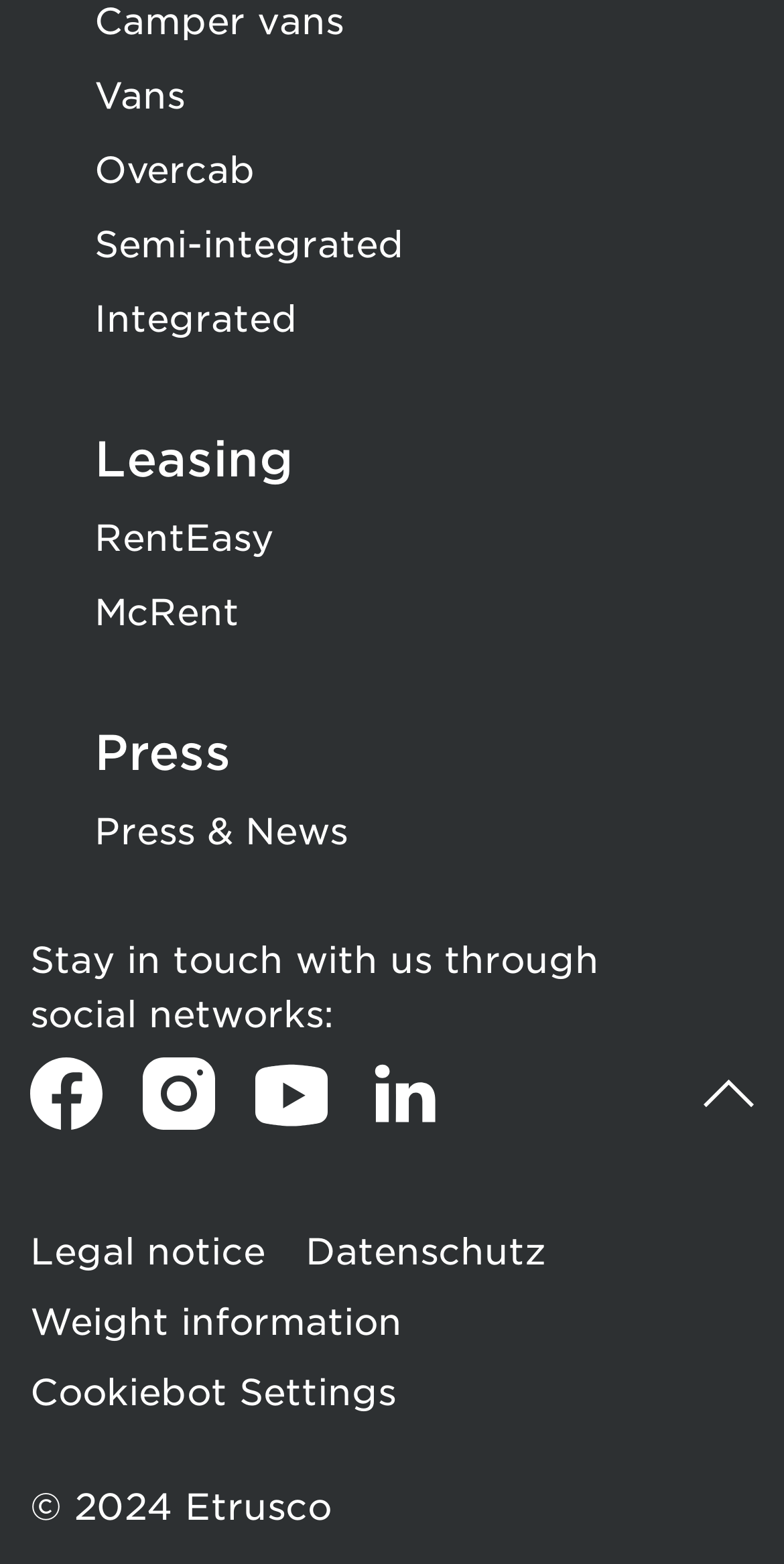Locate the bounding box coordinates of the element that should be clicked to fulfill the instruction: "Visit Facebook".

[0.038, 0.677, 0.131, 0.723]